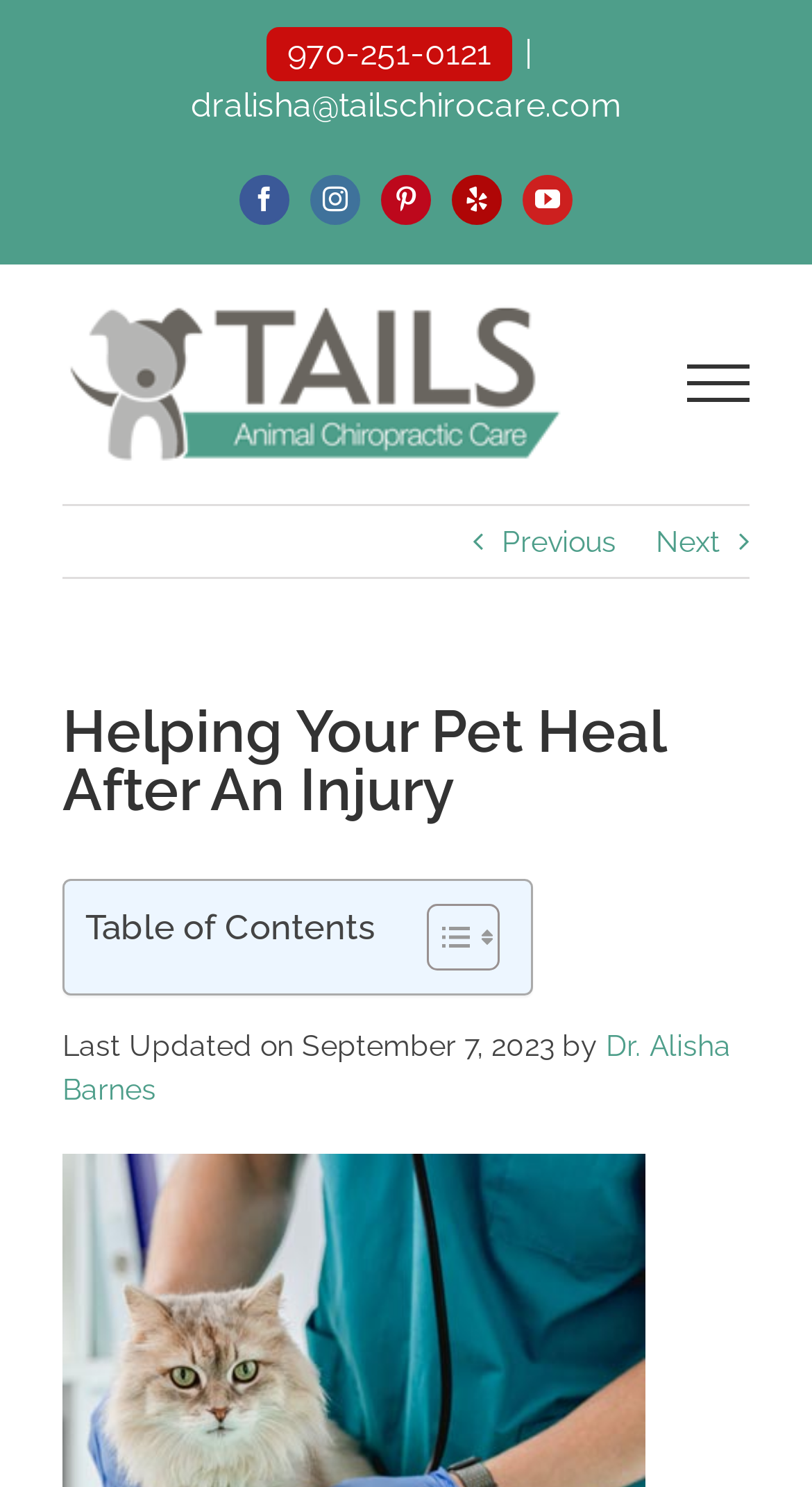Please determine the bounding box coordinates for the element that should be clicked to follow these instructions: "Send an email to the doctor".

[0.235, 0.057, 0.765, 0.083]